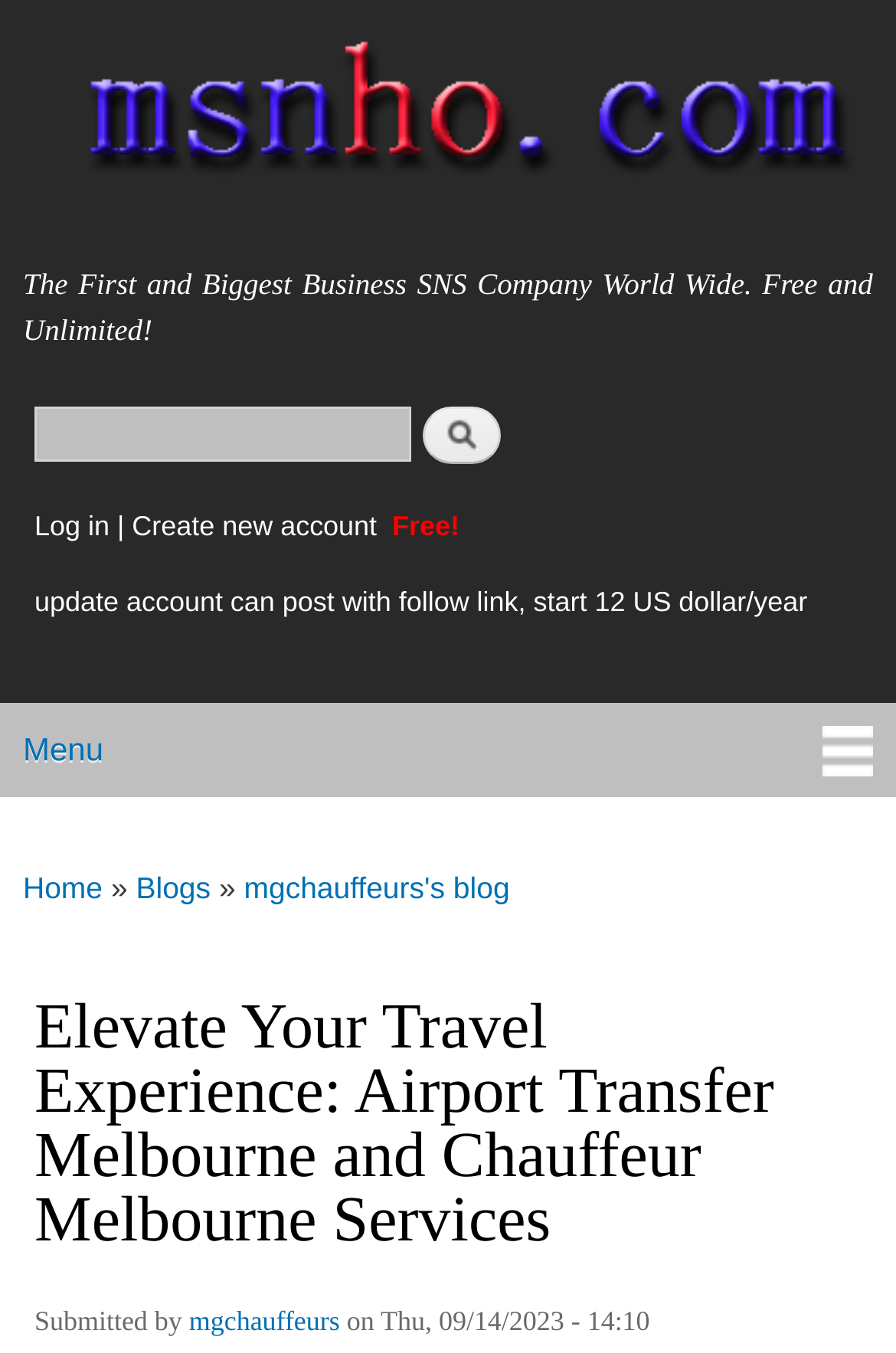Predict the bounding box for the UI component with the following description: "Information Disclosure Statement".

None